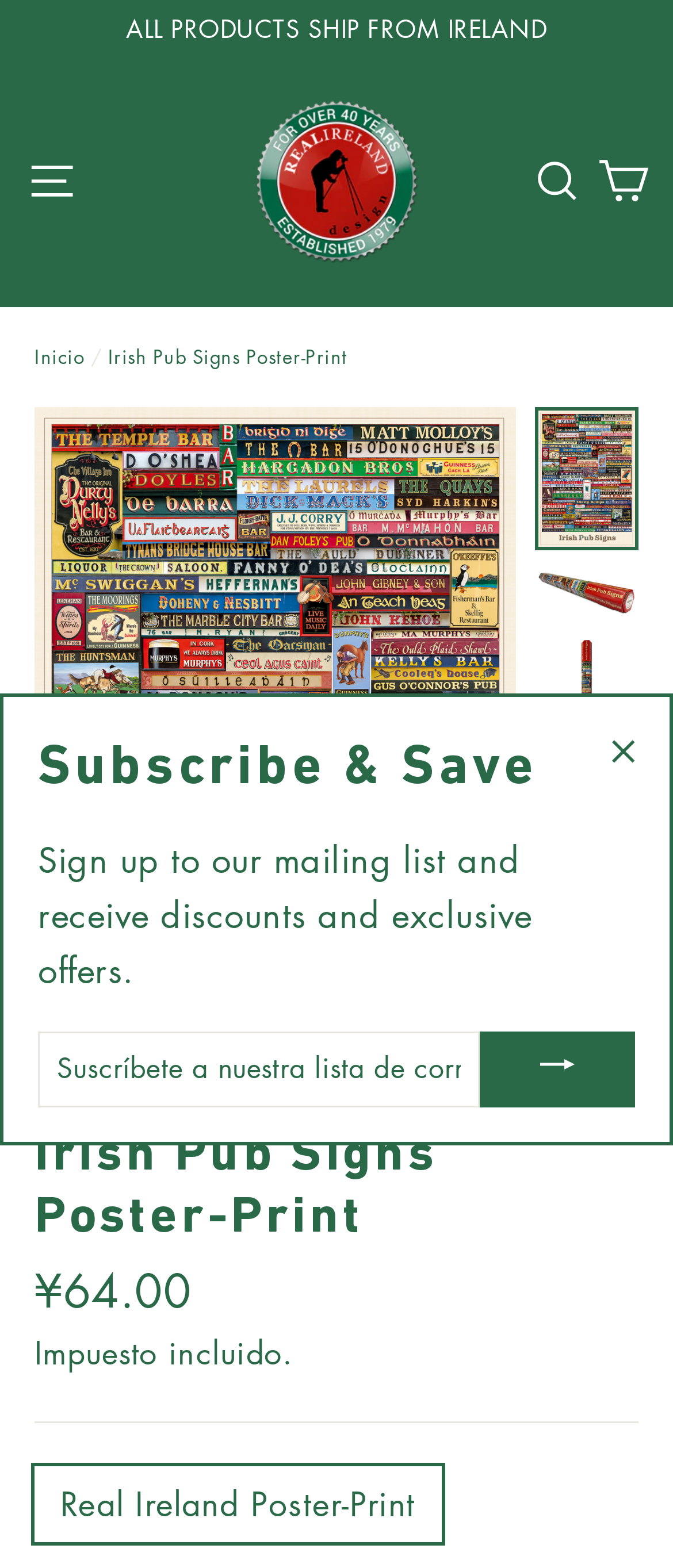Please provide the bounding box coordinates for the element that needs to be clicked to perform the instruction: "click artwork". The coordinates must consist of four float numbers between 0 and 1, formatted as [left, top, right, bottom].

None